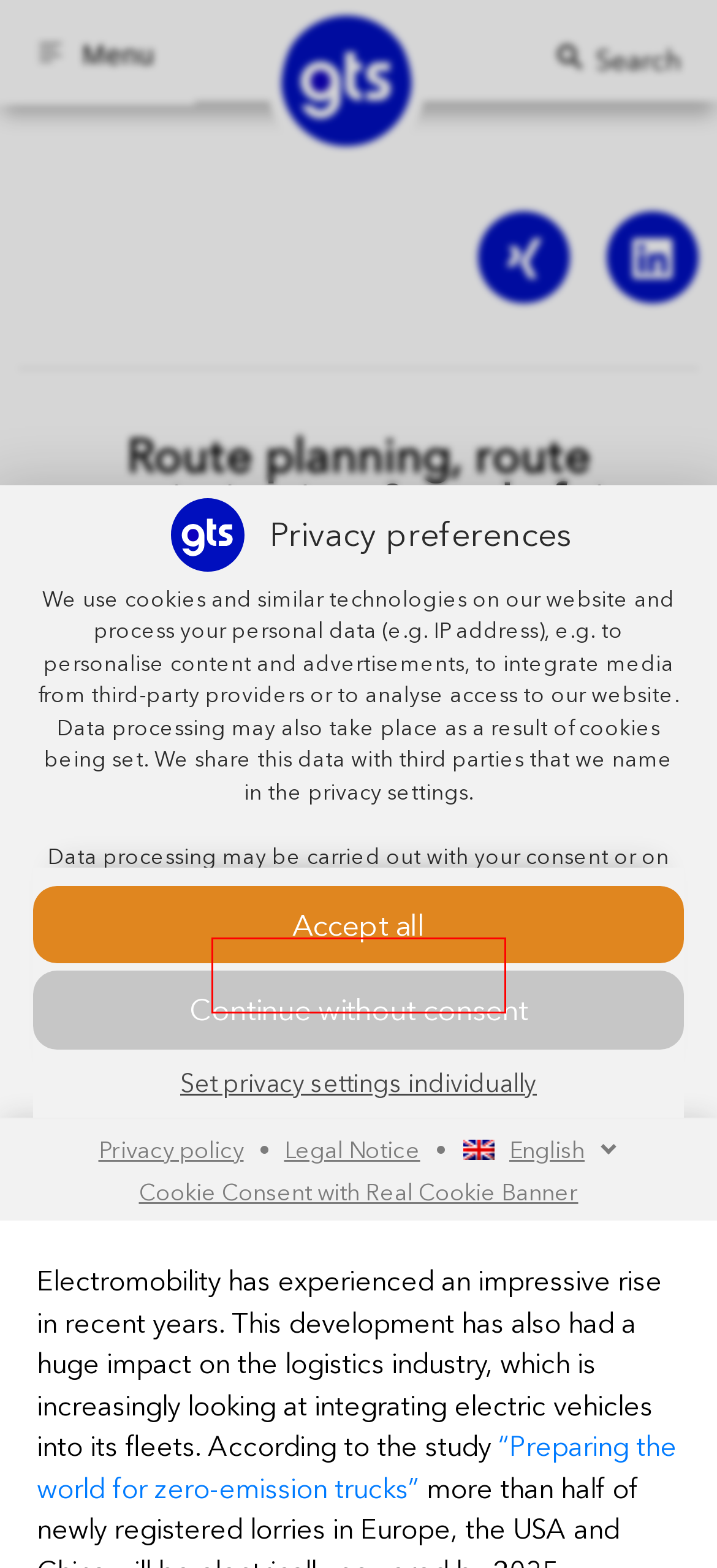Given a webpage screenshot featuring a red rectangle around a UI element, please determine the best description for the new webpage that appears after the element within the bounding box is clicked. The options are:
A. Privacy - gts systems
B. Whitepaper Kontaktanfrage - gts systems
C. Search - gts systems
D. Impressum - gts systems
E. XING
F. Real Cookie Banner: DSGVO & ePrivacy Cookie Consent
G. Contact form - gts systems
H. Contact - gts systems

G